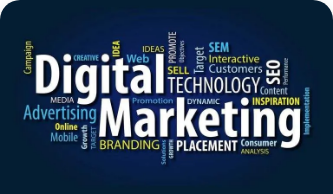What is the background color of the image?
Answer the question with just one word or phrase using the image.

Dark blue